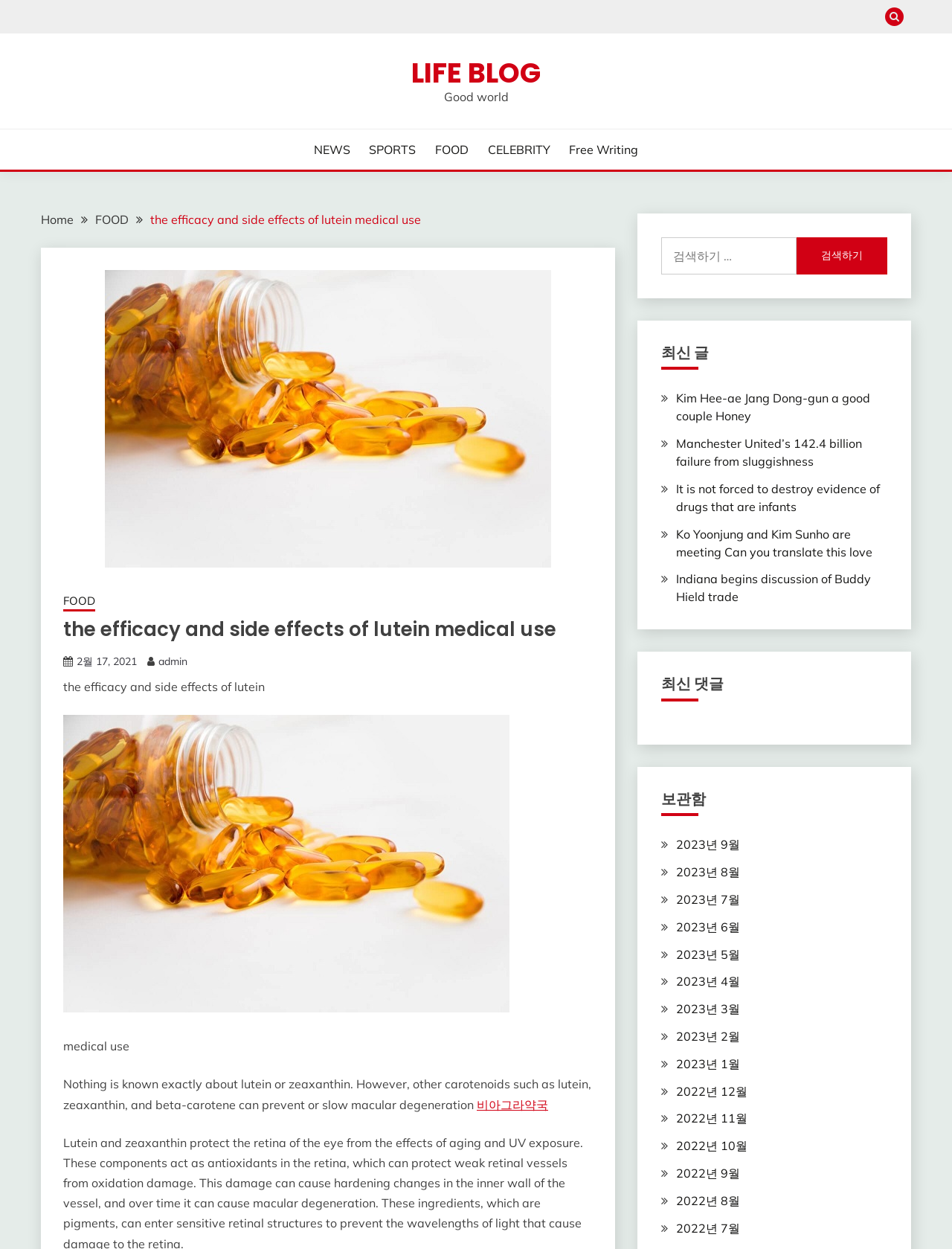Create a detailed summary of the webpage's content and design.

This webpage appears to be a blog post about the efficacy and side effects of lutein medical use. At the top, there is a button with a search icon and a link to "LIFE BLOG" on the left, followed by a static text "Good world". Below this, there are several links to different categories, including "NEWS", "SPORTS", "FOOD", "CELEBRITY", and "Free Writing".

On the left side, there is a navigation menu with breadcrumbs, which includes links to "Home", "FOOD", and the current page. Below this, there is a figure with an image of lutein, and a heading with the title of the blog post. The post's metadata, including the date "2월 17, 2021" and the author "admin", are displayed below the title.

The main content of the blog post is a text about the efficacy and side effects of lutein medical use, which discusses how other carotenoids can prevent or slow macular degeneration. There is also an image of lutein and a link to "비아그라약국" at the bottom of the post.

On the right side, there is a search bar with a button and a static text "검색어:". Below this, there are several links to recent posts, including "Kim Hee-ae Jang Dong-gun a good couple Honey", "Manchester United’s 142.4 billion failure from sluggishness", and others. Further down, there are headings for "최신 댓글" (latest comments) and "보관함" (archive), followed by links to monthly archives from 2023 and 2022.

At the very bottom, there is a link with a icon and a button with a search icon.